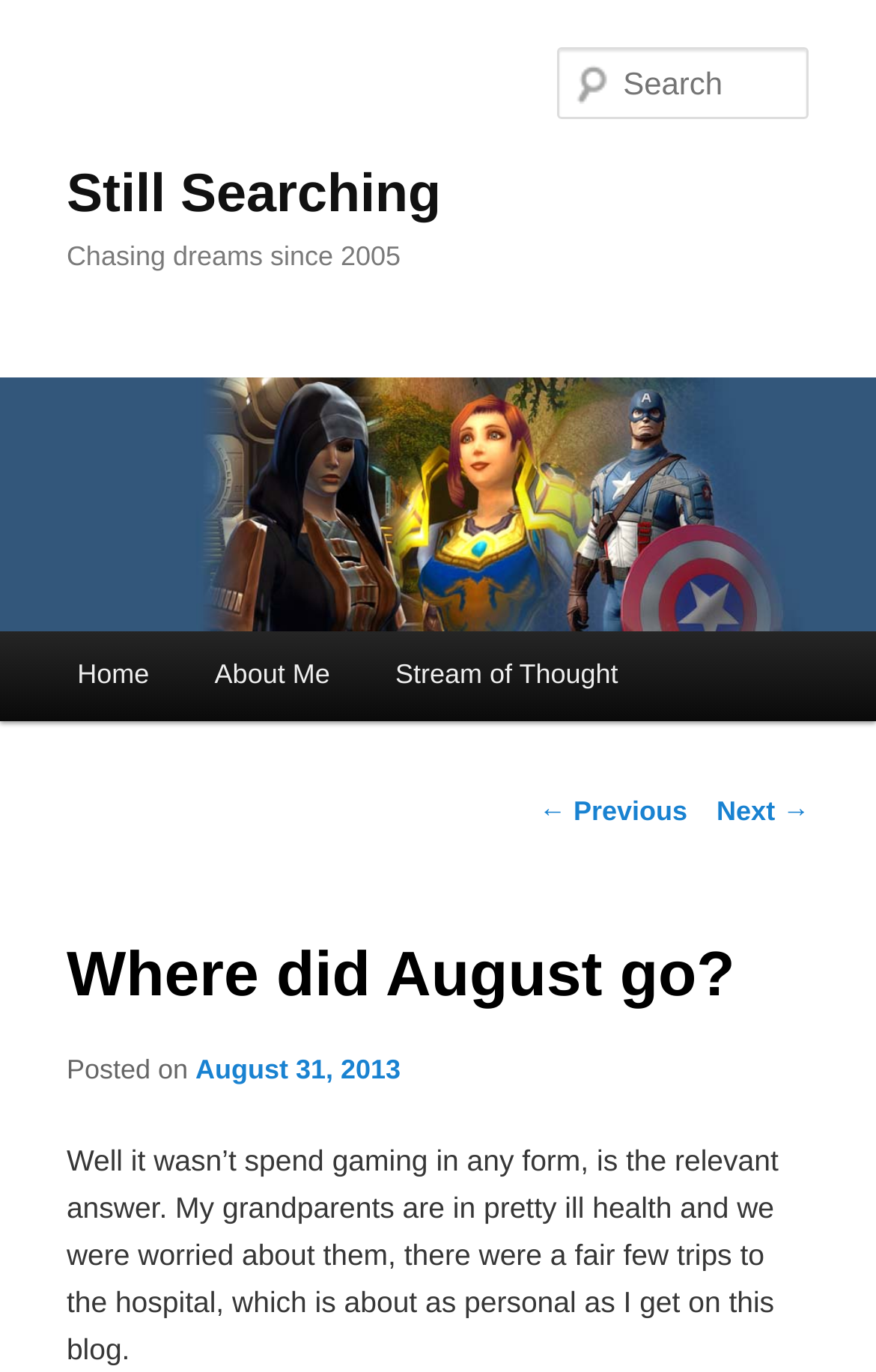Please answer the following question using a single word or phrase: 
What is the date of the blog post?

August 31, 2013